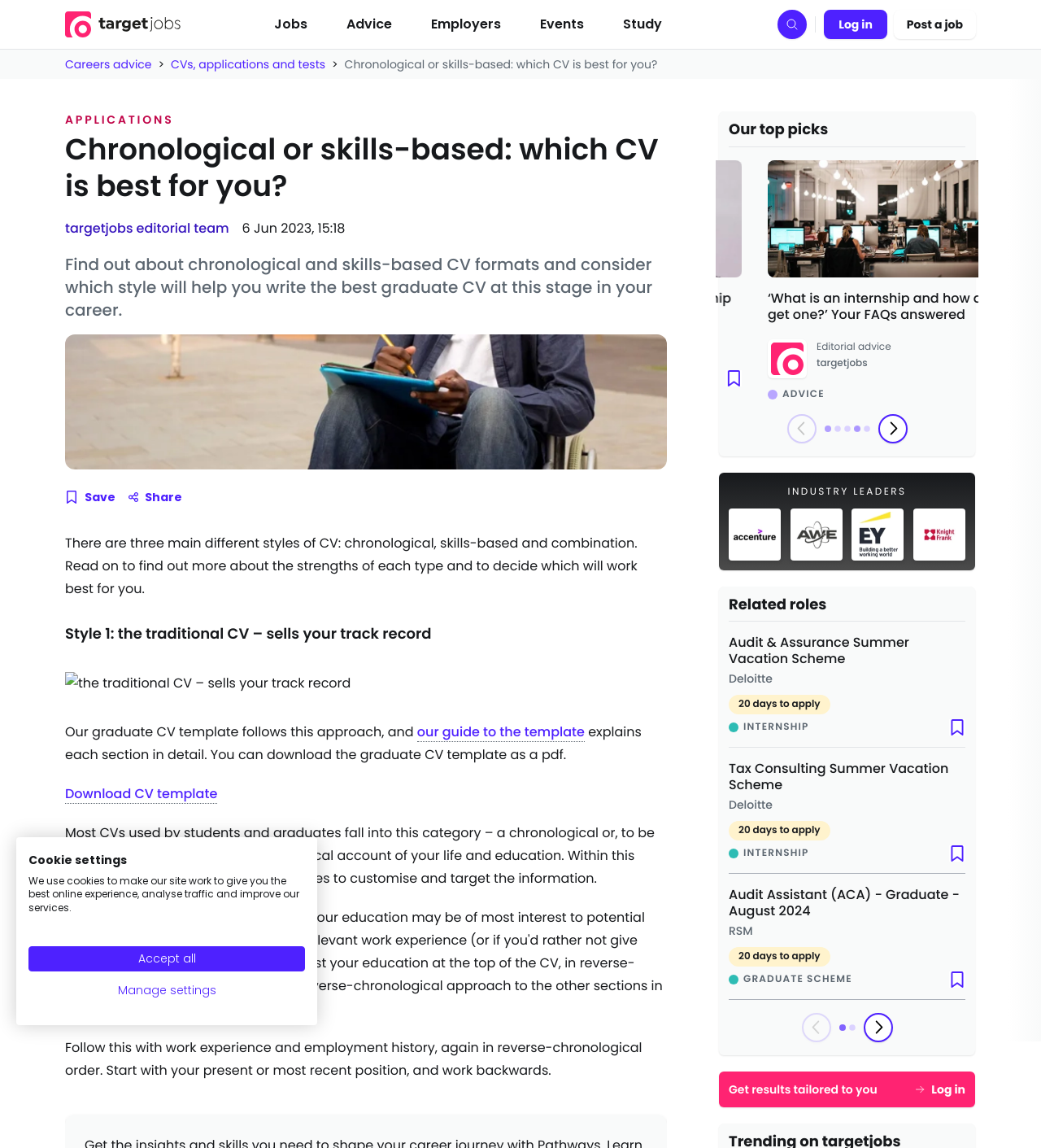Please determine the bounding box coordinates of the element to click on in order to accomplish the following task: "Click the 'Search' button". Ensure the coordinates are four float numbers ranging from 0 to 1, i.e., [left, top, right, bottom].

[0.747, 0.009, 0.775, 0.034]